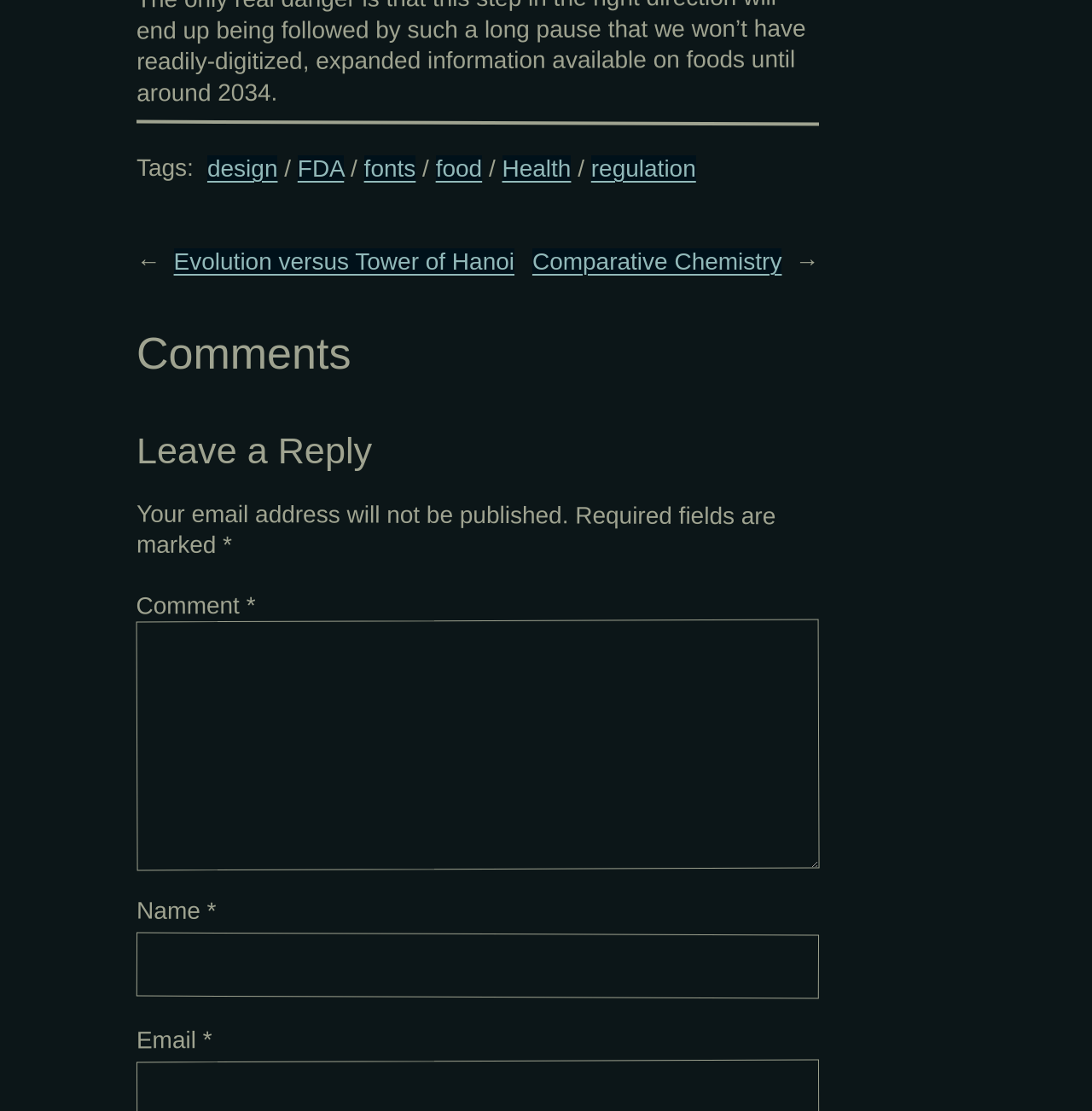Using the information in the image, could you please answer the following question in detail:
What are the categories listed?

The webpage has a list of categories, which can be found by looking at the links on the top part of the page. These categories include 'design', 'FDA', 'fonts', 'food', 'Health', and 'regulation'.